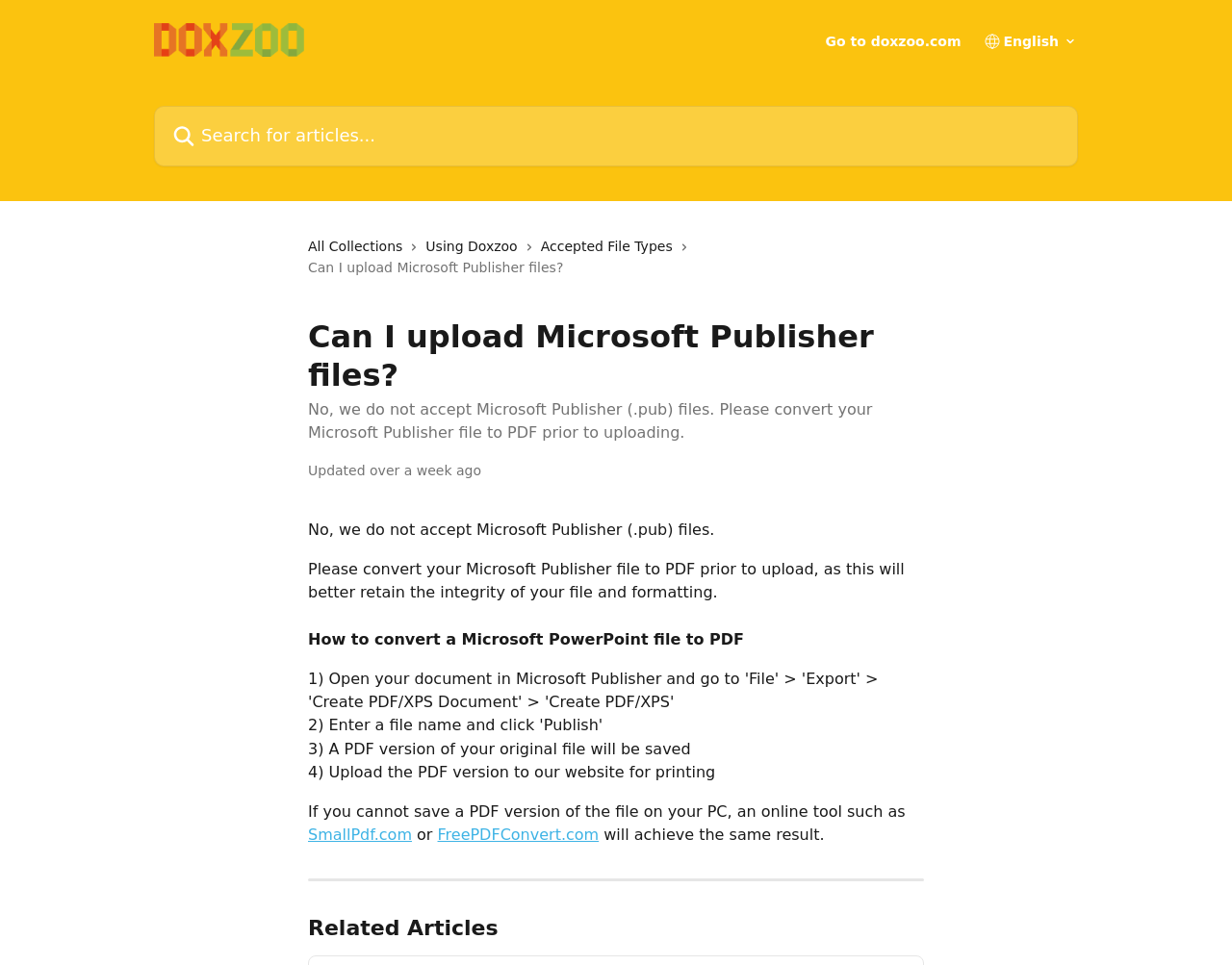Determine the bounding box coordinates of the section to be clicked to follow the instruction: "Click on Help". The coordinates should be given as four float numbers between 0 and 1, formatted as [left, top, right, bottom].

[0.125, 0.024, 0.247, 0.059]